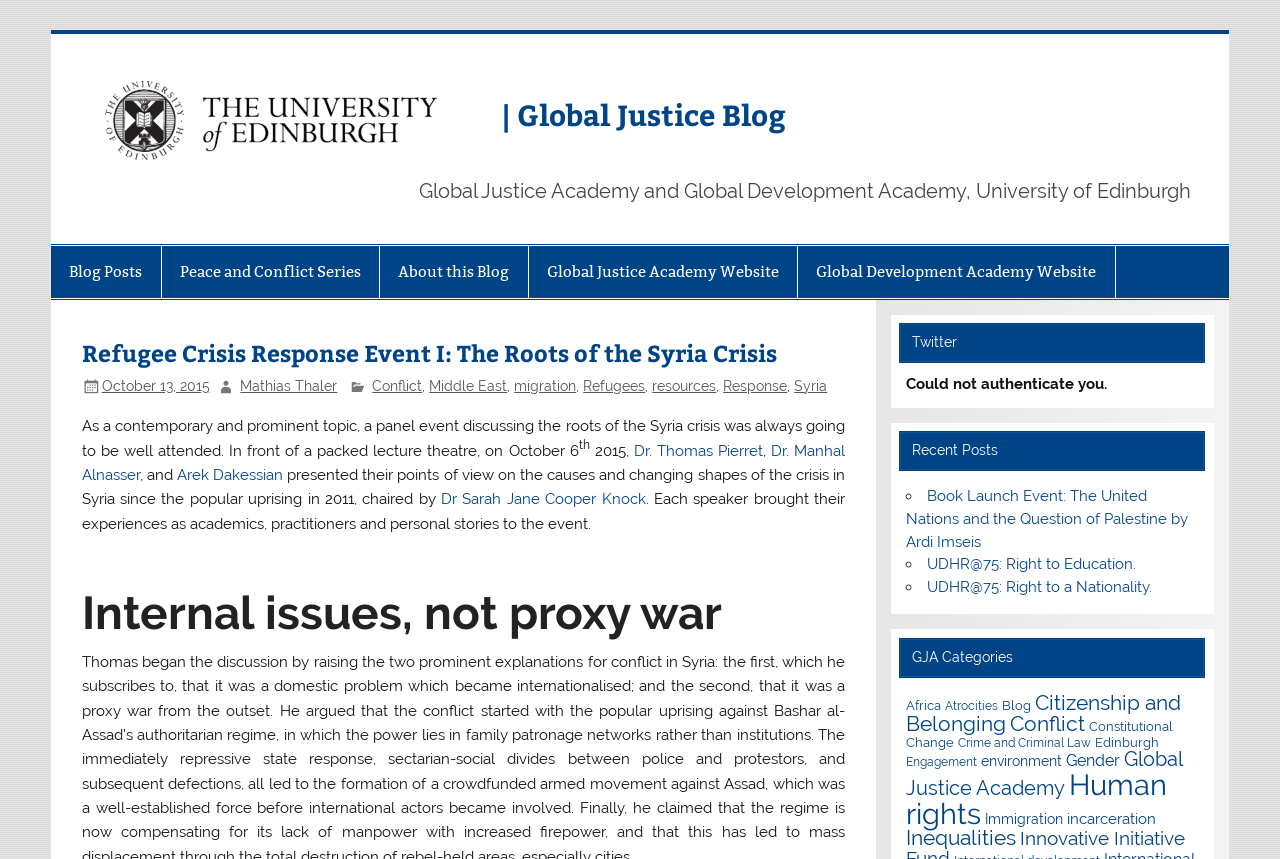What is the topic of the panel event?
Please provide a detailed answer to the question.

I found the answer by reading the text on the webpage, which describes a panel event discussing the roots of the Syria crisis.